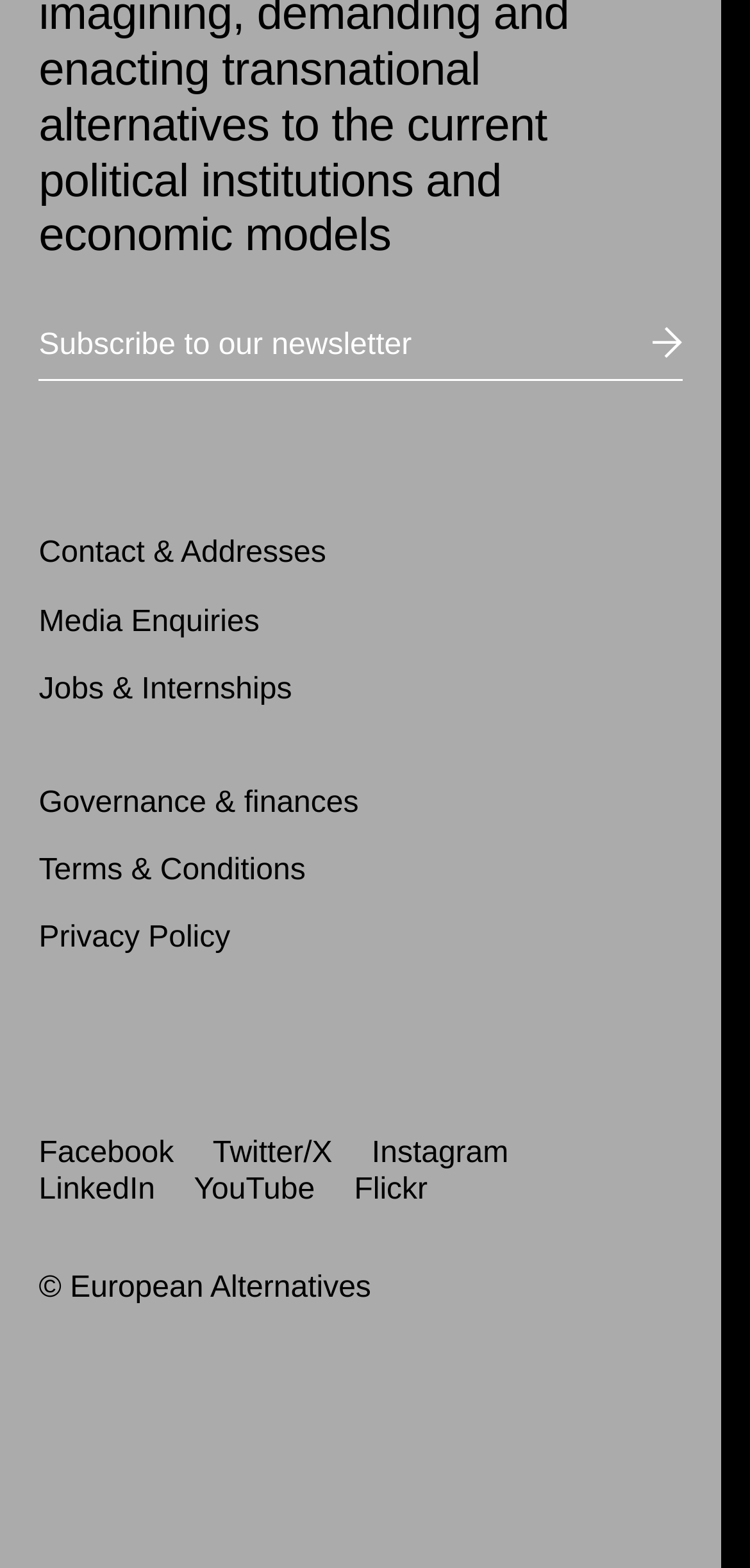Please specify the bounding box coordinates of the clickable region necessary for completing the following instruction: "View jobs and internships". The coordinates must consist of four float numbers between 0 and 1, i.e., [left, top, right, bottom].

[0.052, 0.429, 0.389, 0.45]